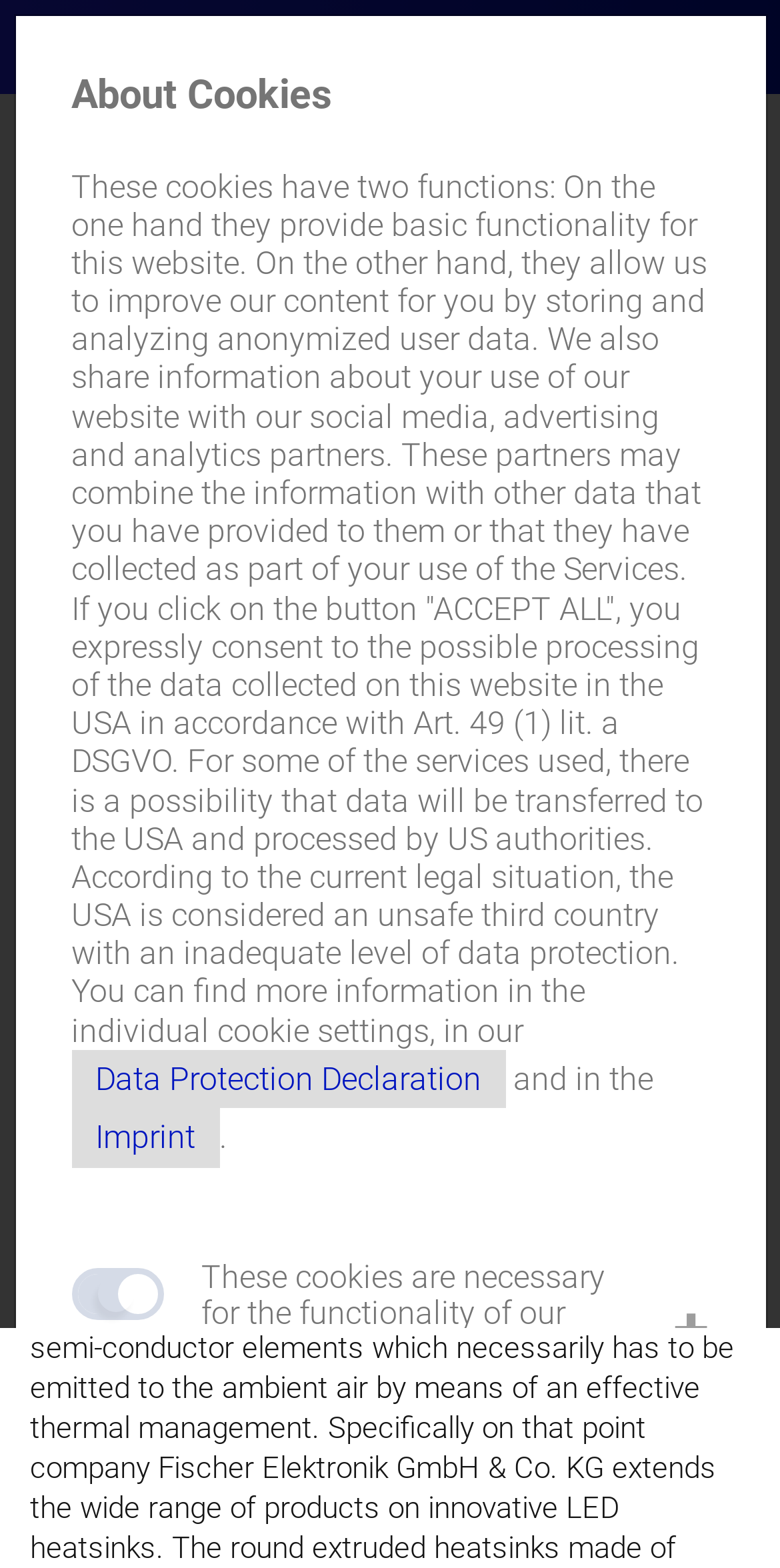Show the bounding box coordinates of the region that should be clicked to follow the instruction: "Open/close menu."

[0.903, 0.079, 0.967, 0.111]